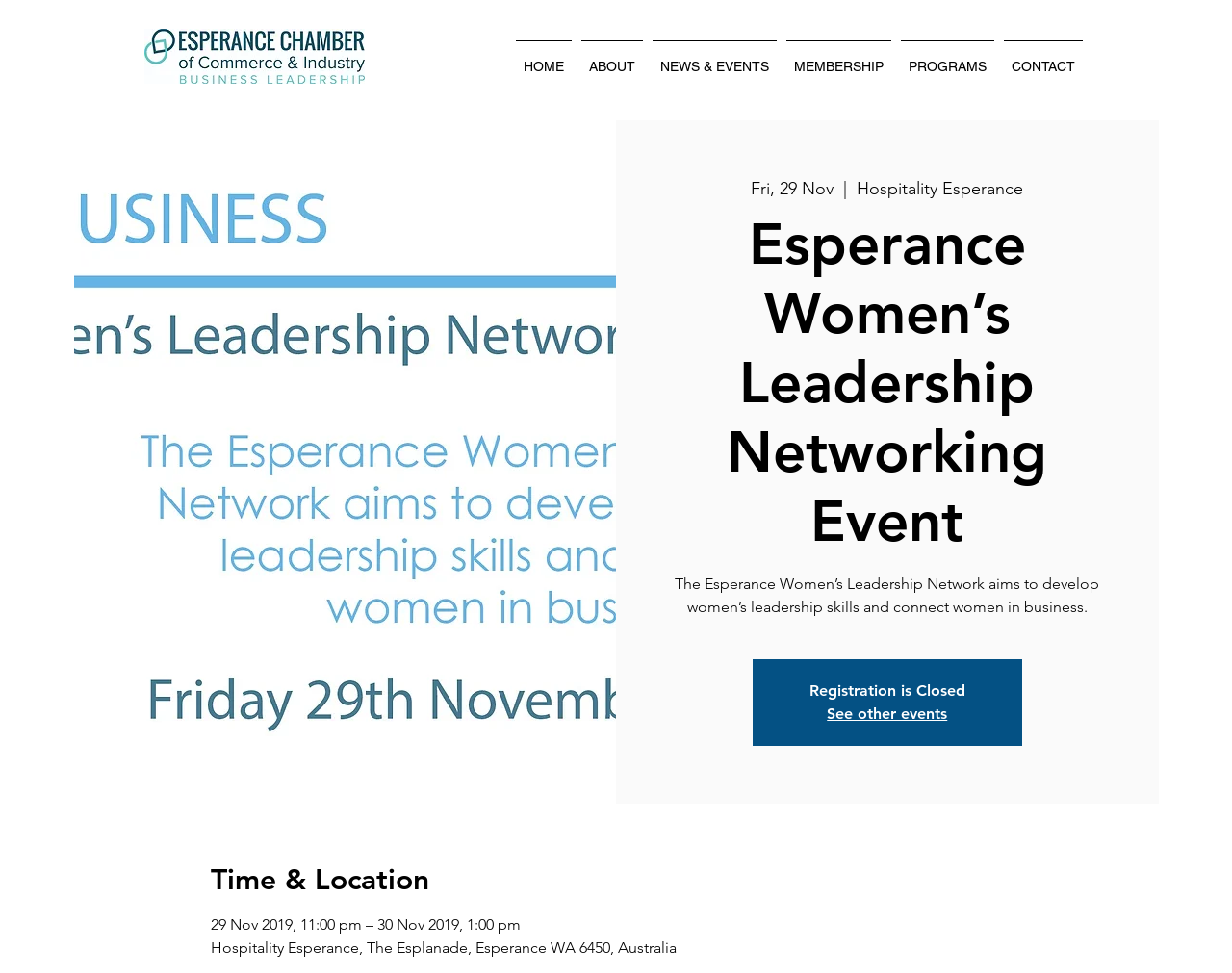Is registration open for the event?
Refer to the screenshot and respond with a concise word or phrase.

No